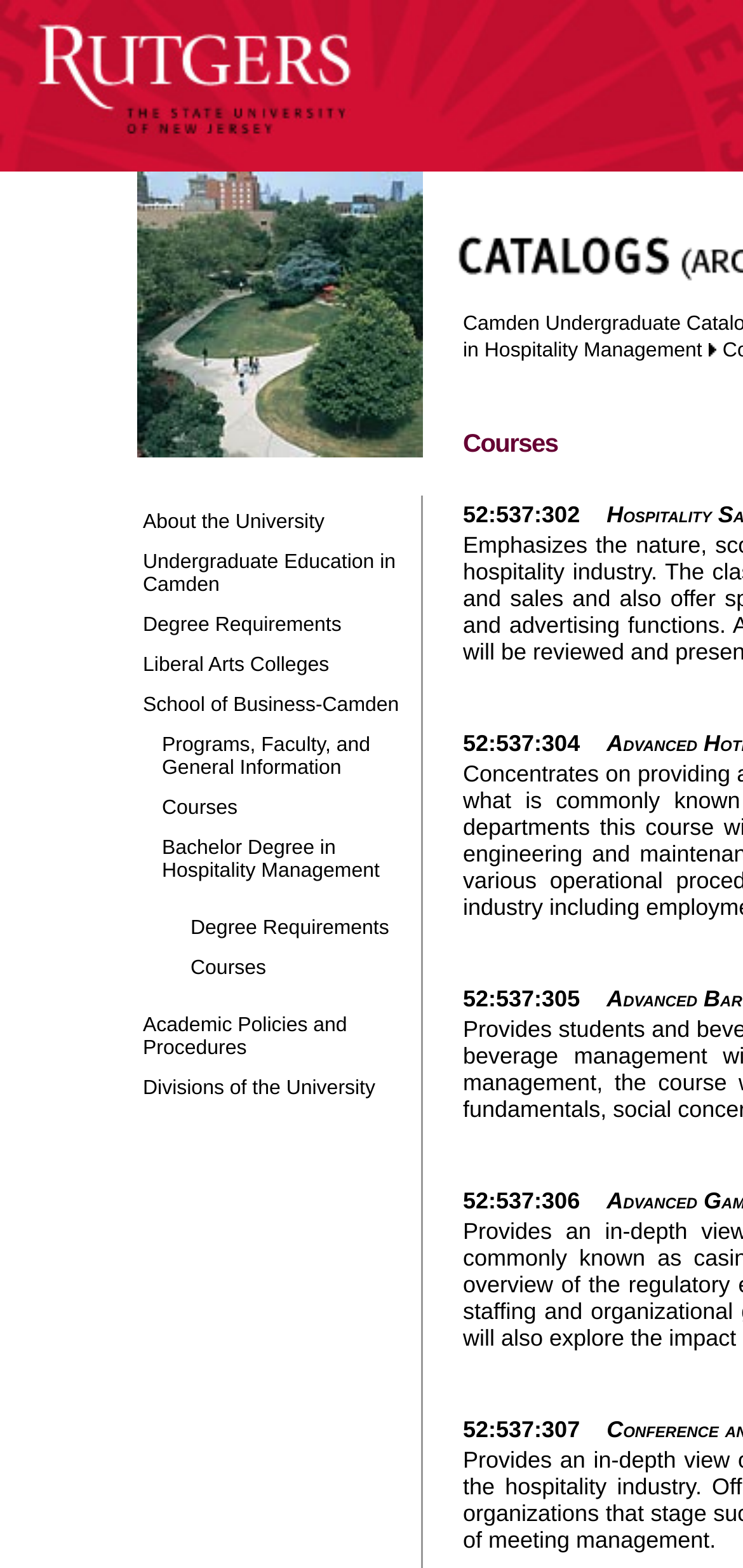Find the bounding box coordinates of the element I should click to carry out the following instruction: "View 'Undergraduate Education in Camden'".

[0.192, 0.345, 0.559, 0.38]